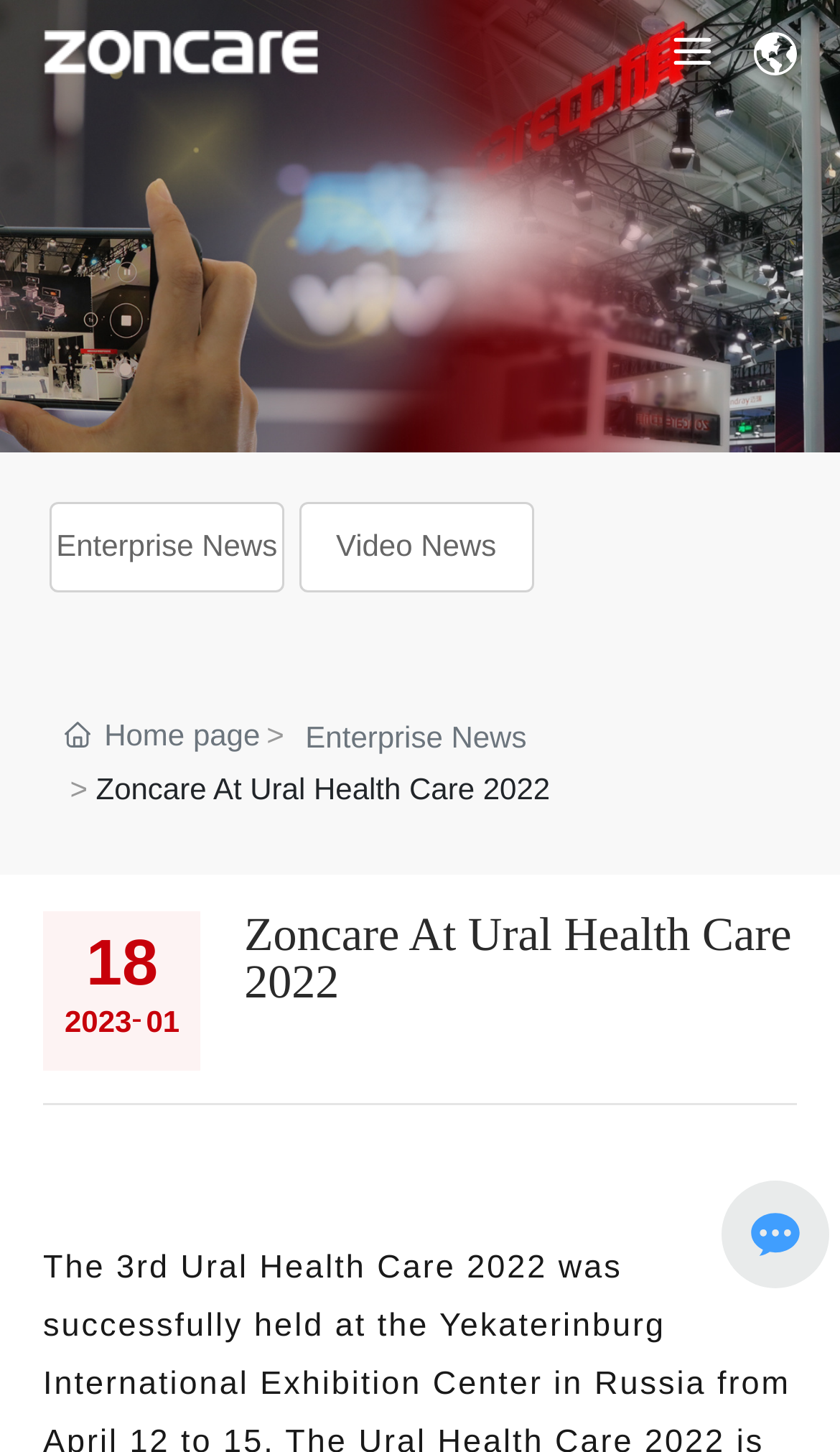Provide a short answer using a single word or phrase for the following question: 
What is the purpose of the company?

Medical device manufacturers and service providers